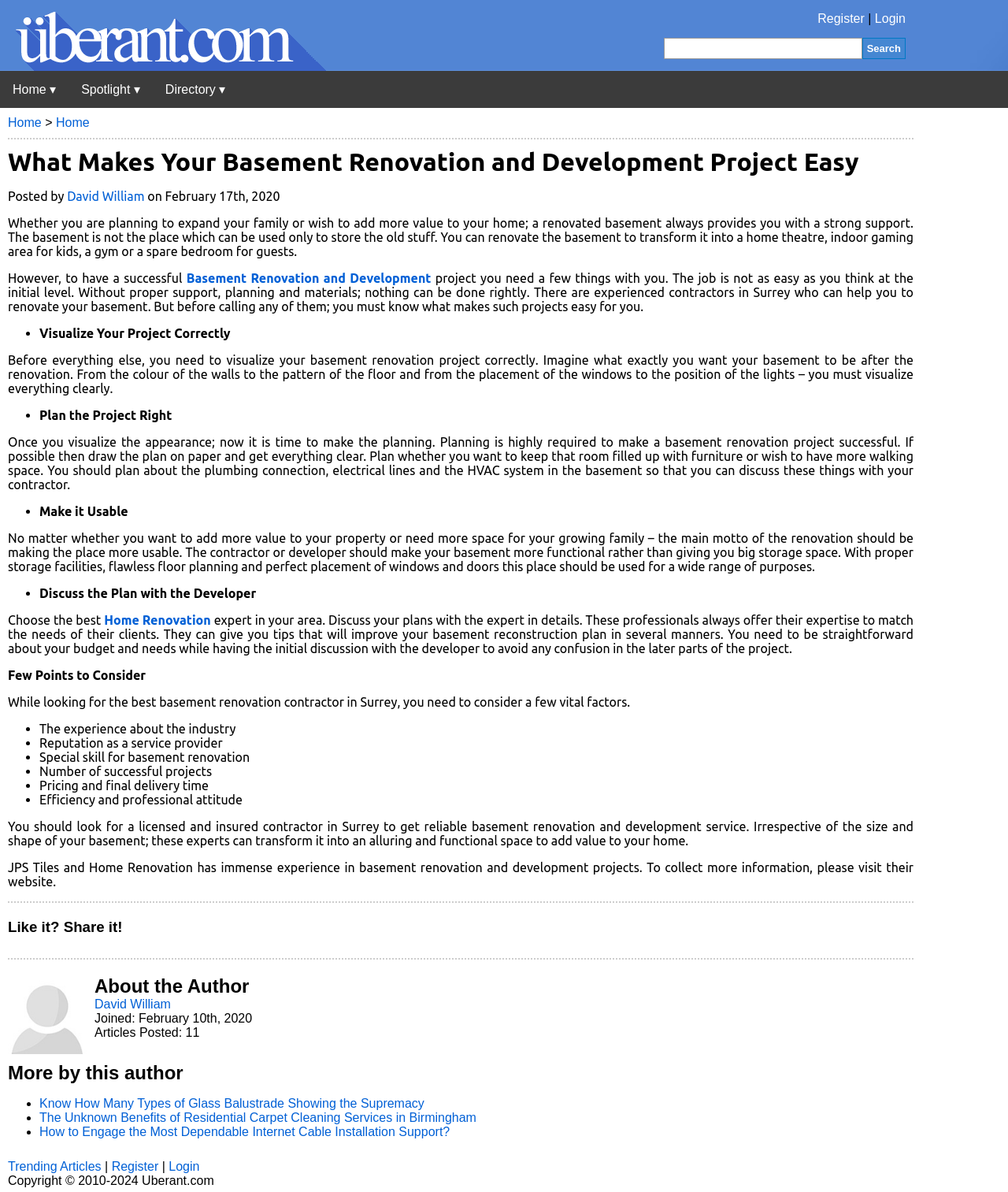Answer the question using only one word or a concise phrase: Who is the author of the article?

David William